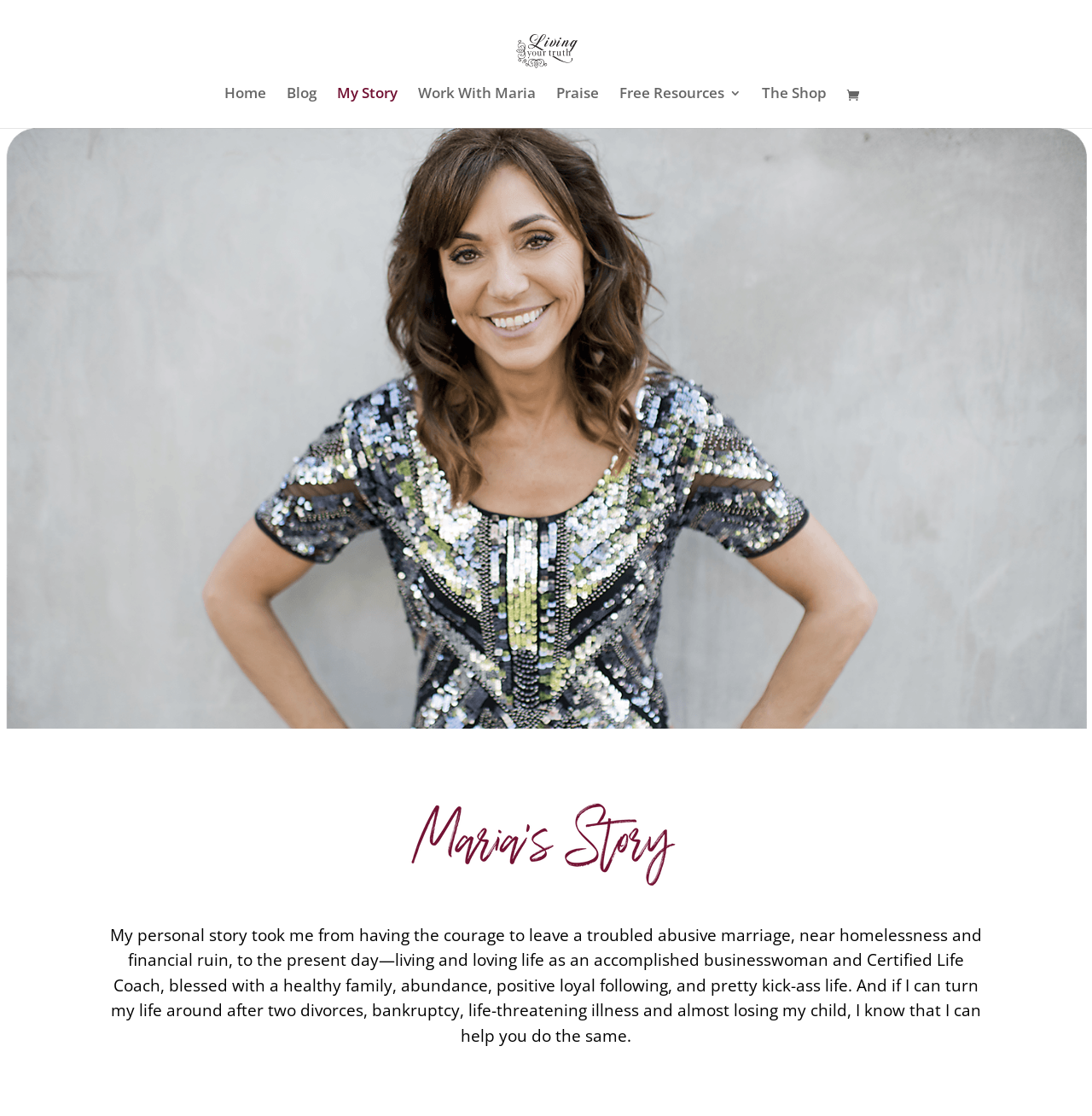Please identify the bounding box coordinates of the clickable region that I should interact with to perform the following instruction: "explore free resources". The coordinates should be expressed as four float numbers between 0 and 1, i.e., [left, top, right, bottom].

[0.567, 0.078, 0.679, 0.115]